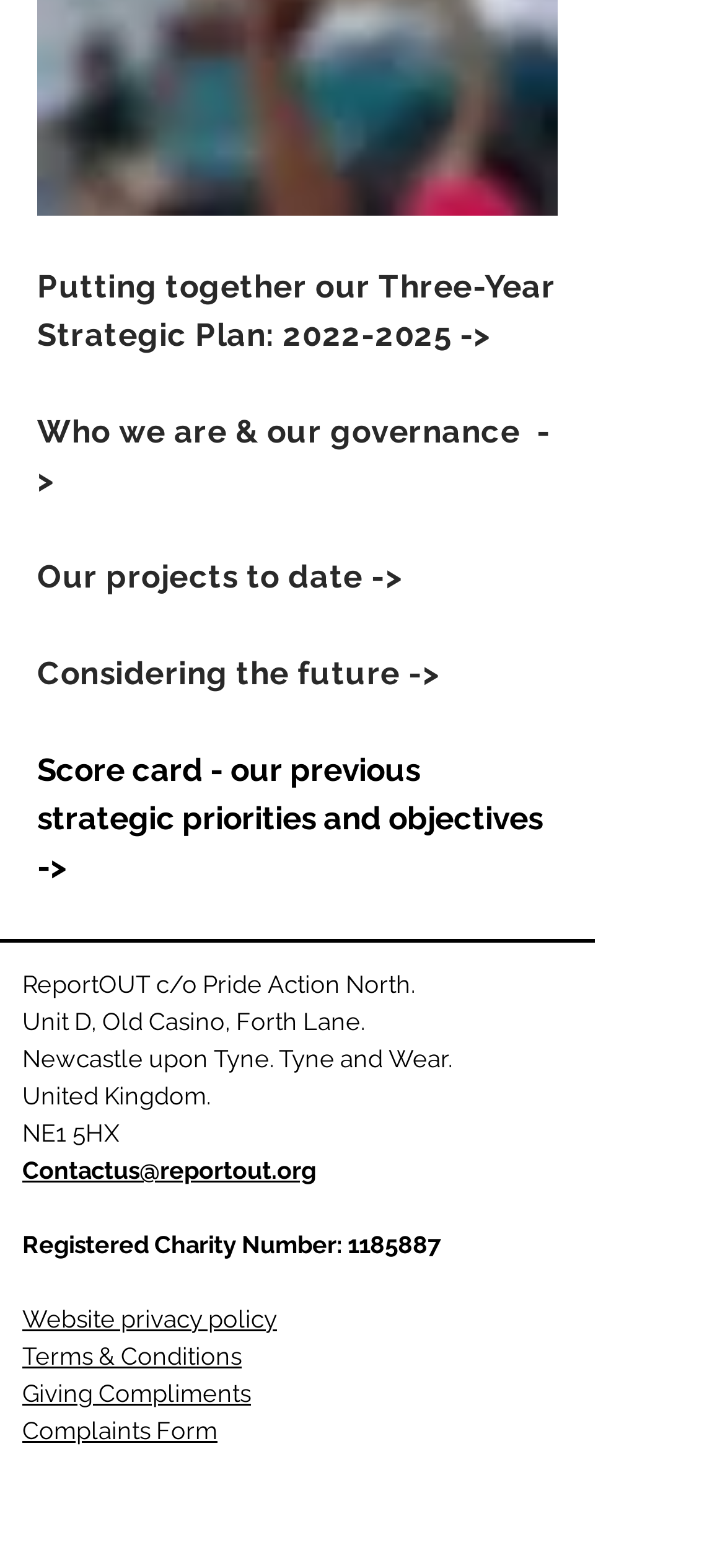Please identify the bounding box coordinates for the region that you need to click to follow this instruction: "Contact us via email".

[0.031, 0.735, 0.436, 0.758]